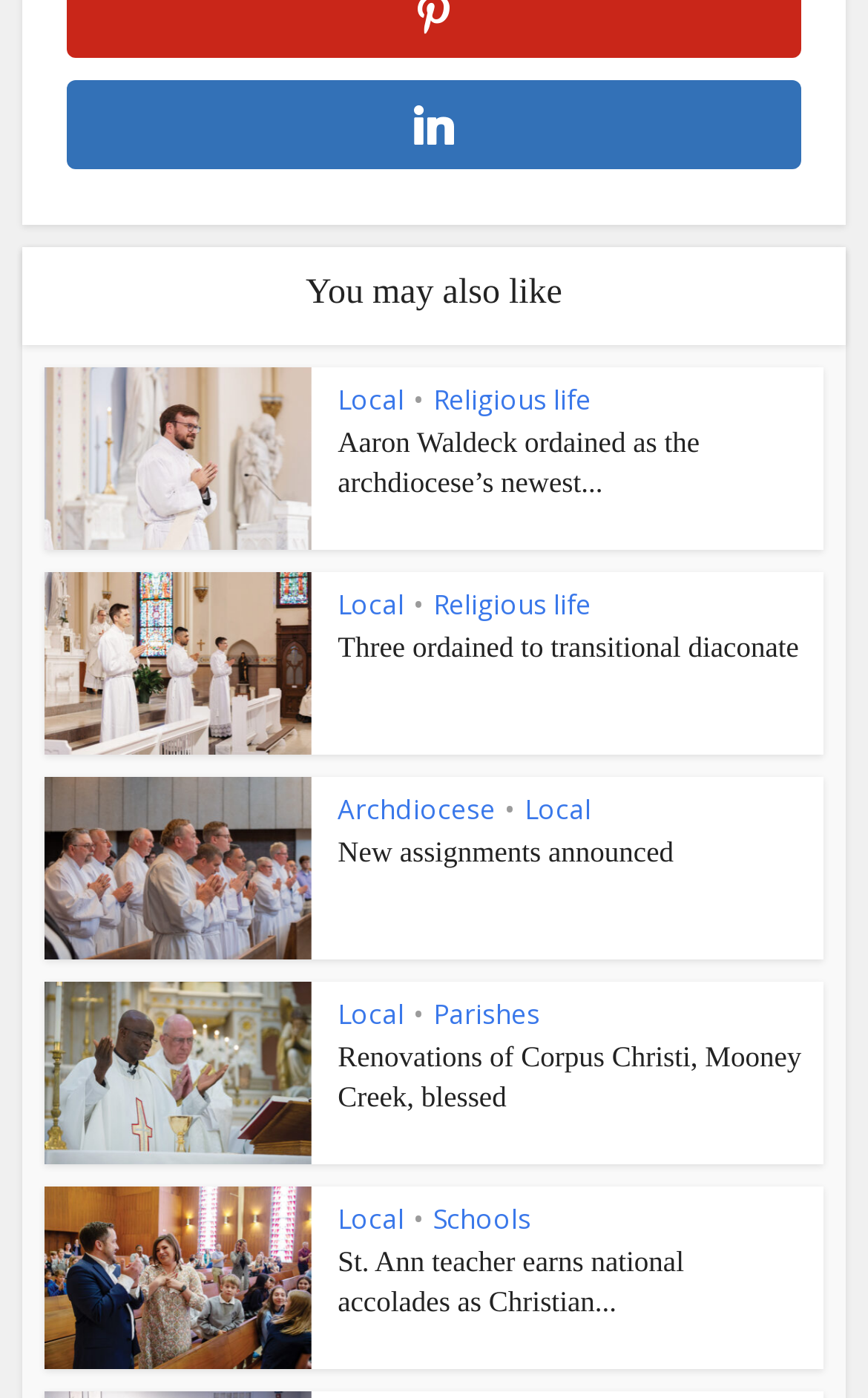What is the topic of the third article?
Answer the question based on the image using a single word or a brief phrase.

New assignments